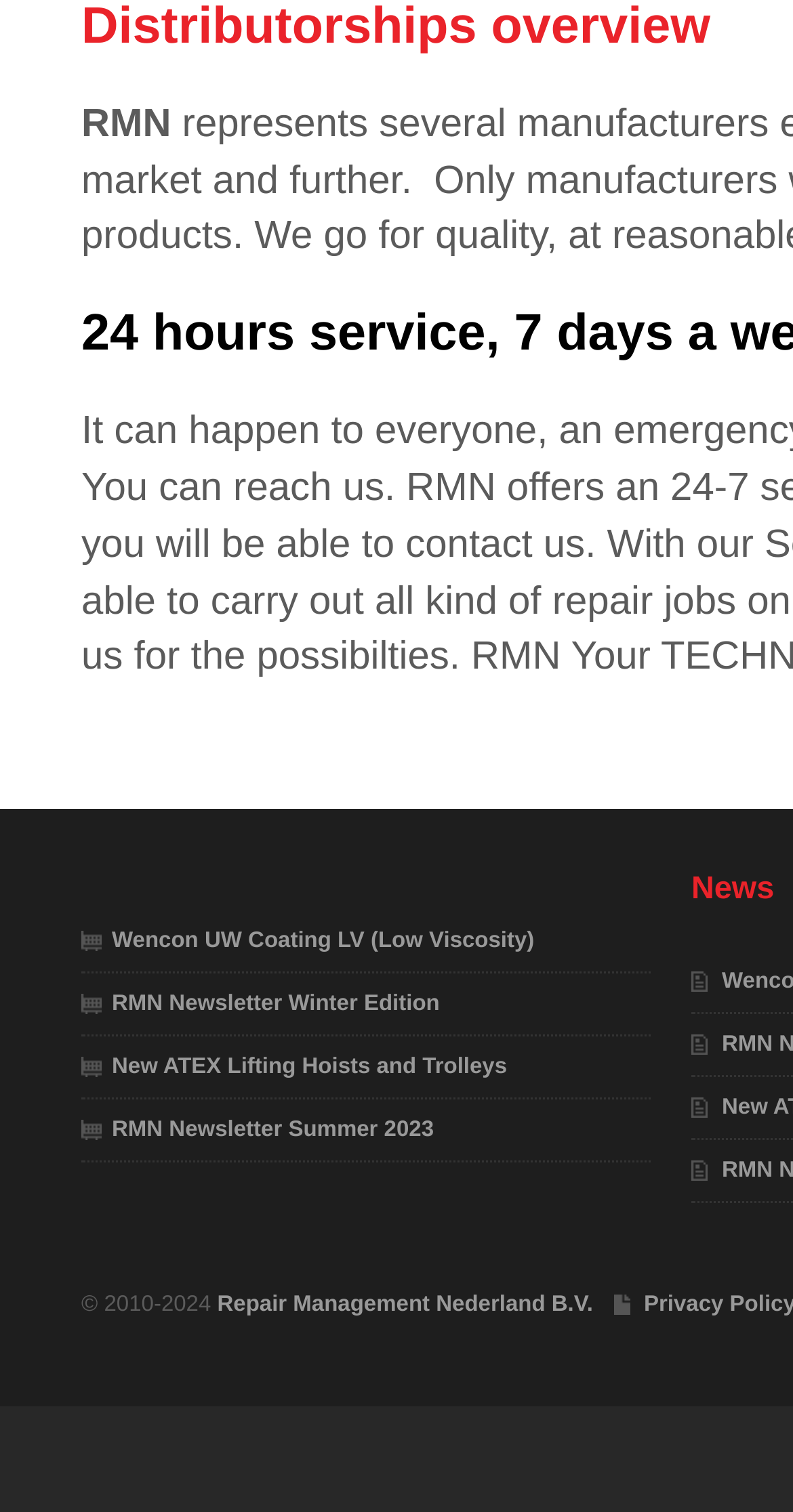What is the position of the 'News' link?
Please provide a full and detailed response to the question.

I determined the position of the 'News' link by looking at its bounding box coordinates [0.872, 0.577, 0.976, 0.6]. The x1 and x2 coordinates are close to 1, indicating that the link is located on the right side of the page. The y1 and y2 coordinates are relatively small, indicating that the link is located near the top of the page.